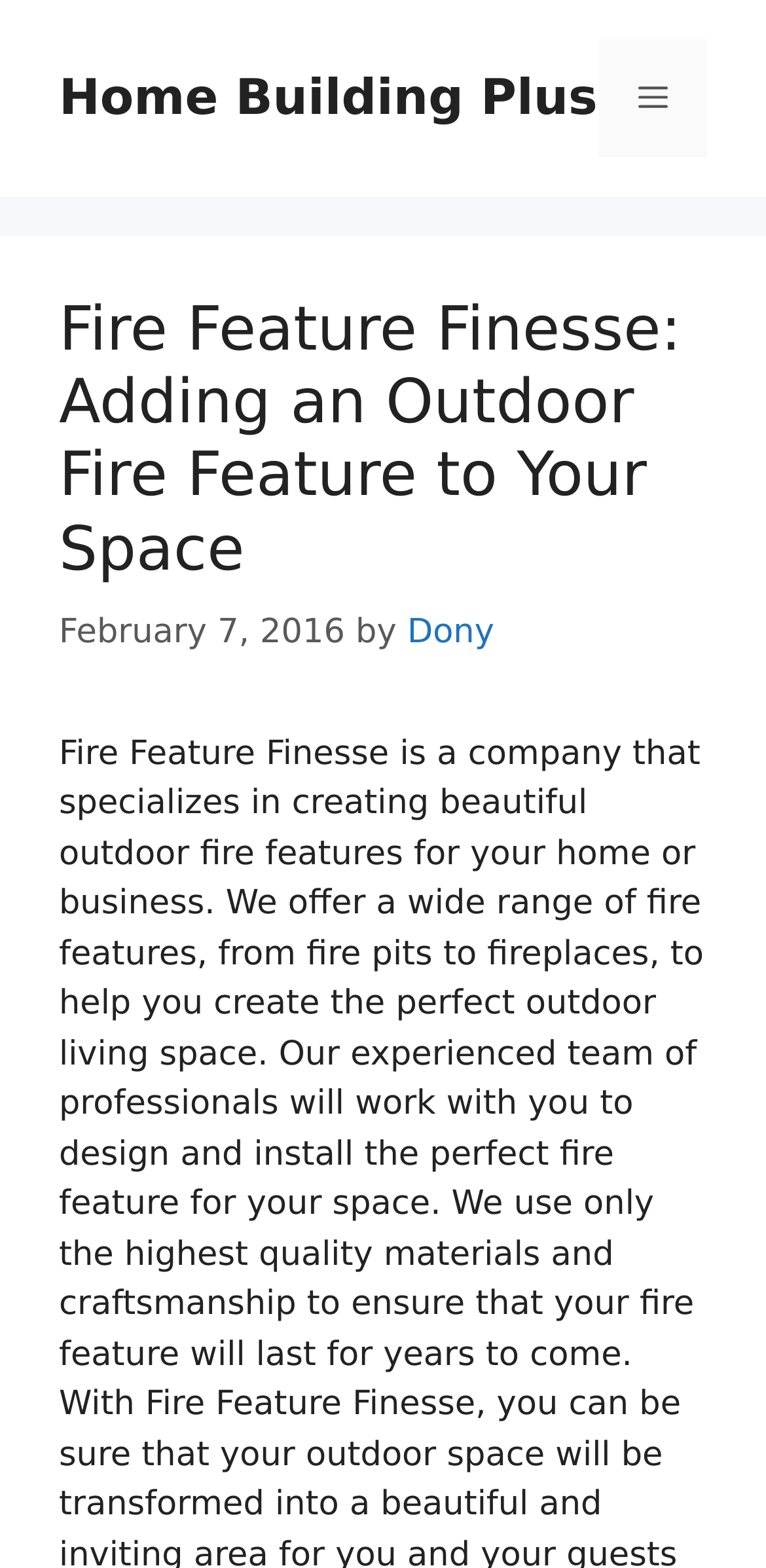Extract the main heading text from the webpage.

Fire Feature Finesse: Adding an Outdoor Fire Feature to Your Space